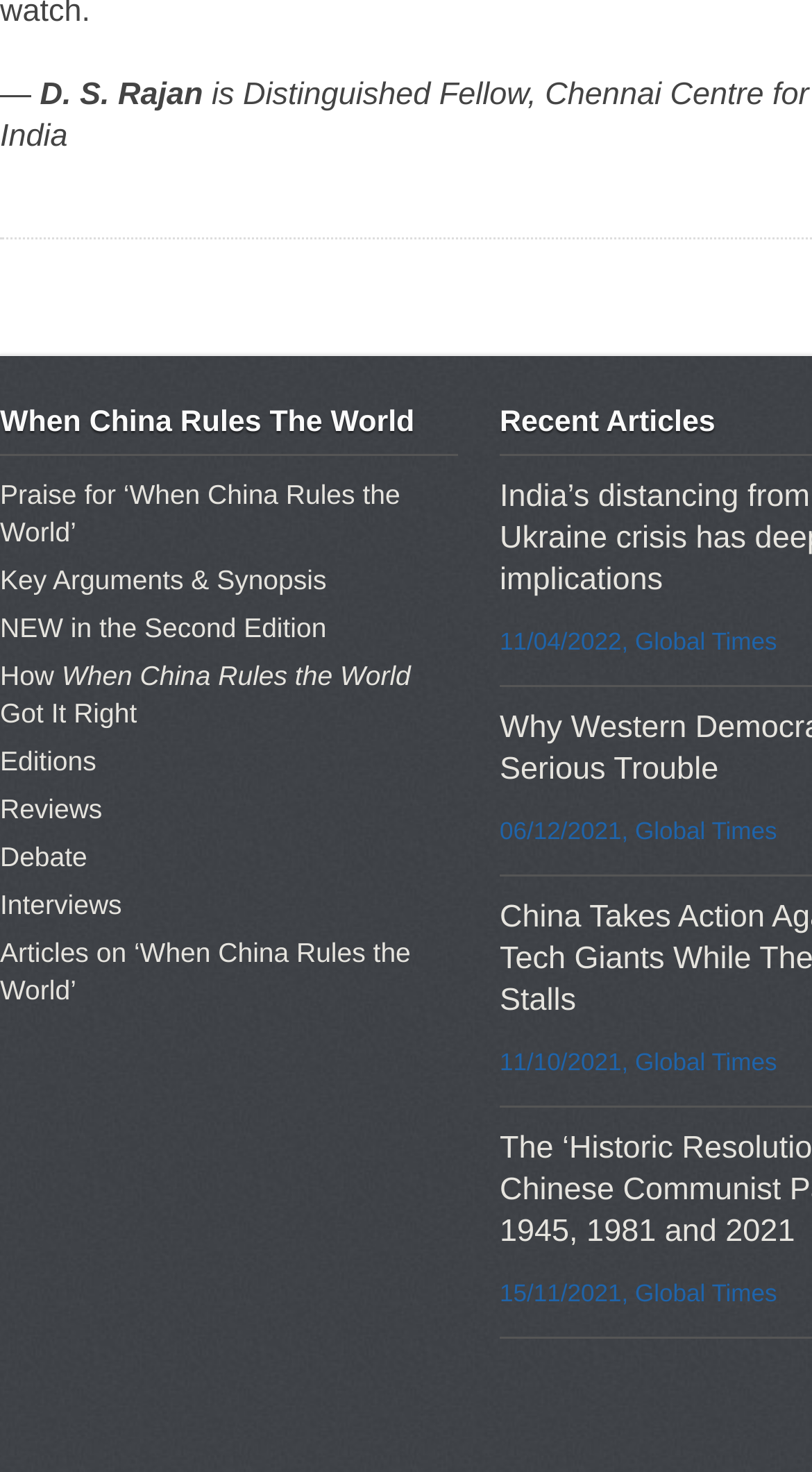Please determine the bounding box coordinates of the element to click on in order to accomplish the following task: "Check out the second edition updates". Ensure the coordinates are four float numbers ranging from 0 to 1, i.e., [left, top, right, bottom].

[0.0, 0.415, 0.402, 0.436]